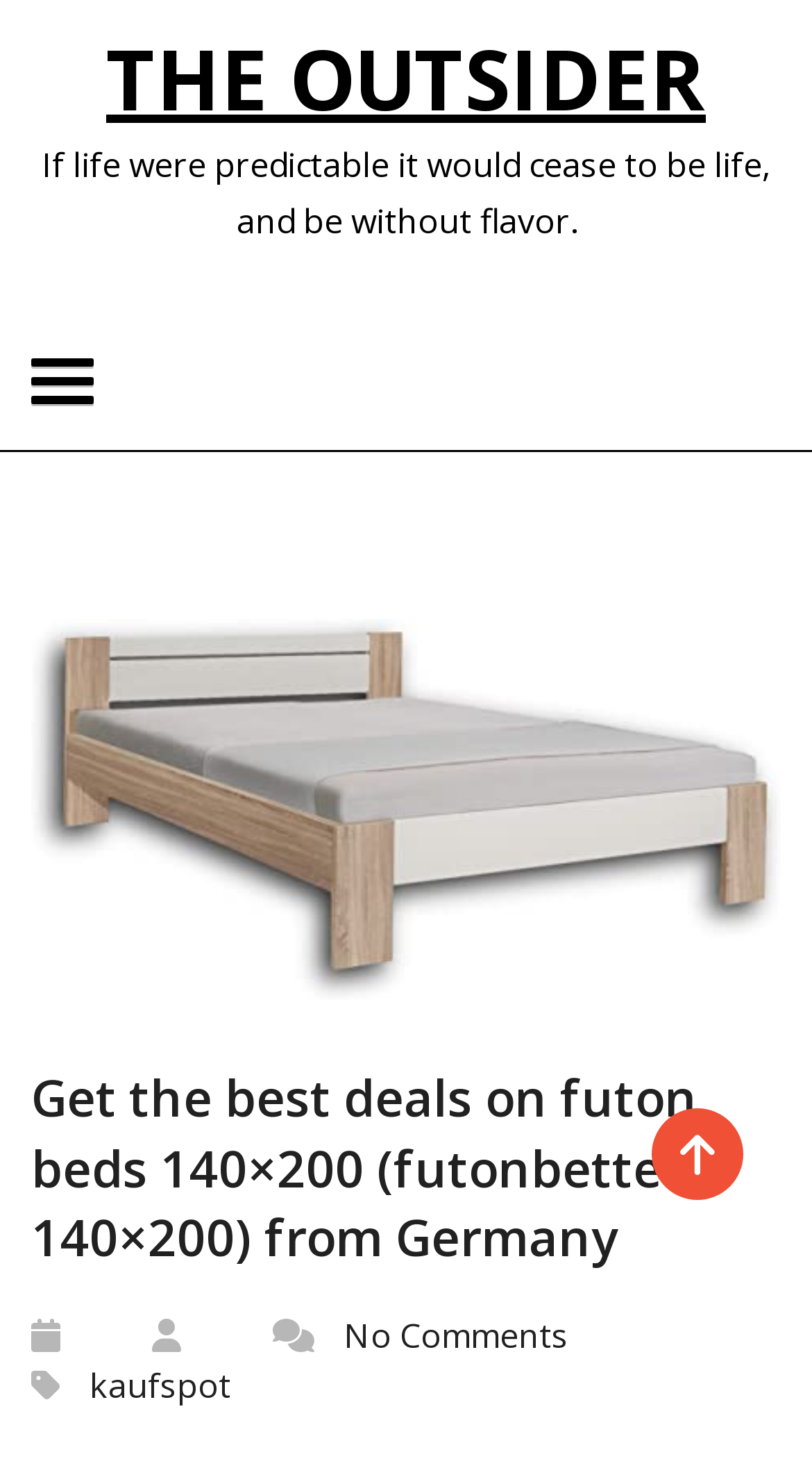Find the coordinates for the bounding box of the element with this description: "The Outsider".

[0.131, 0.014, 0.869, 0.092]